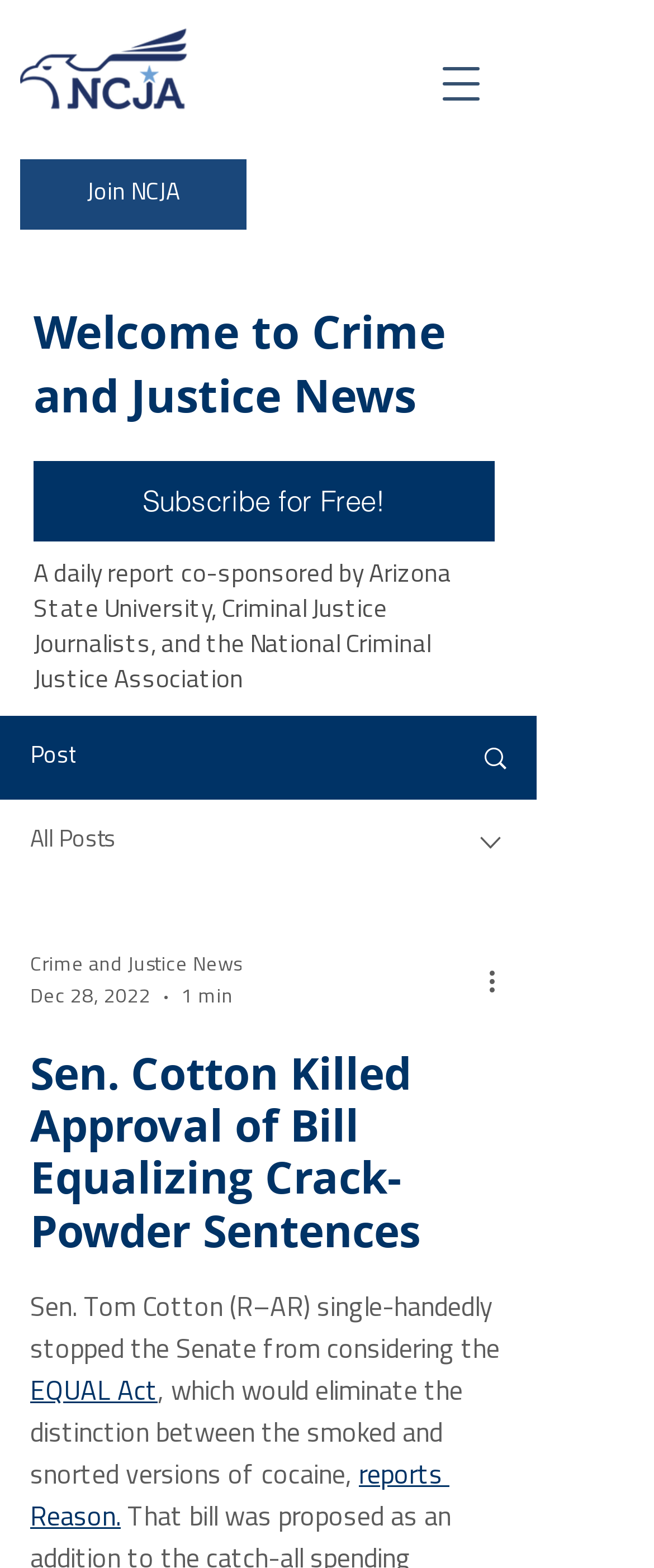Based on the image, please elaborate on the answer to the following question:
What is the topic of the daily report?

I found the topic of the daily report by looking at the static text element that says 'A daily report co-sponsored by Arizona State University, Criminal Justice Journalists, and the National Criminal Justice Association', which indicates that the topic is related to crime and justice.